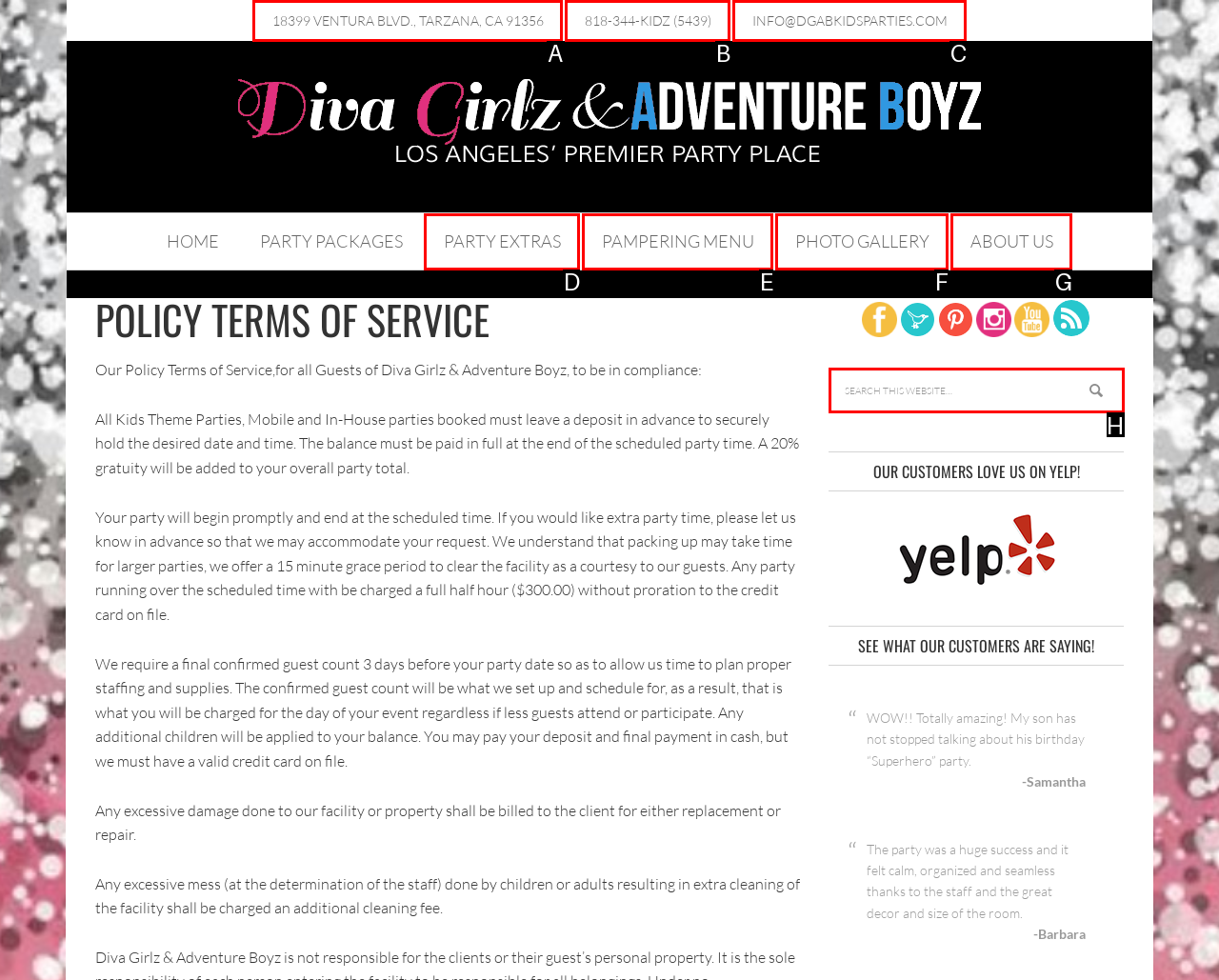From the description: name="s" placeholder="Search this website…", select the HTML element that fits best. Reply with the letter of the appropriate option.

H